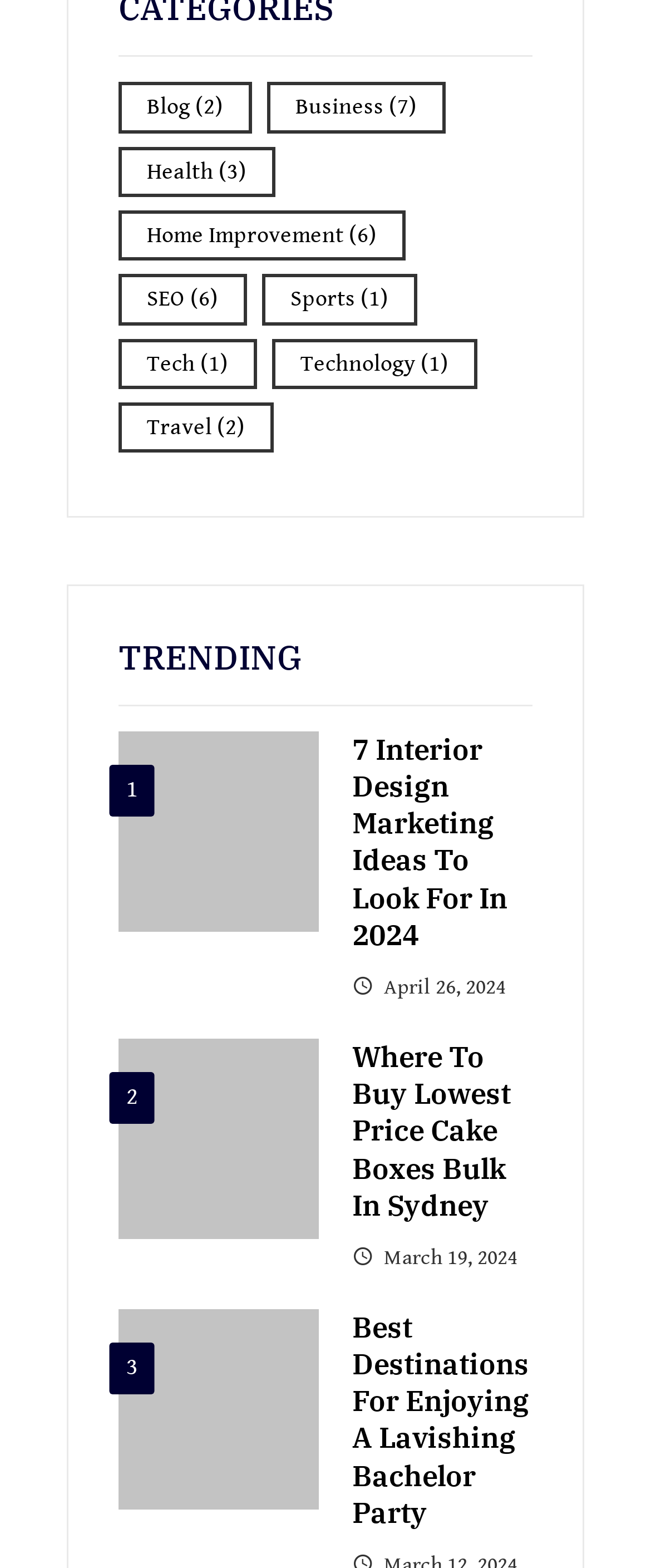Utilize the details in the image to thoroughly answer the following question: How many items are in the 'Travel' category?

I looked at the link 'Travel (2 items)' and found that it has 2 items in the category.